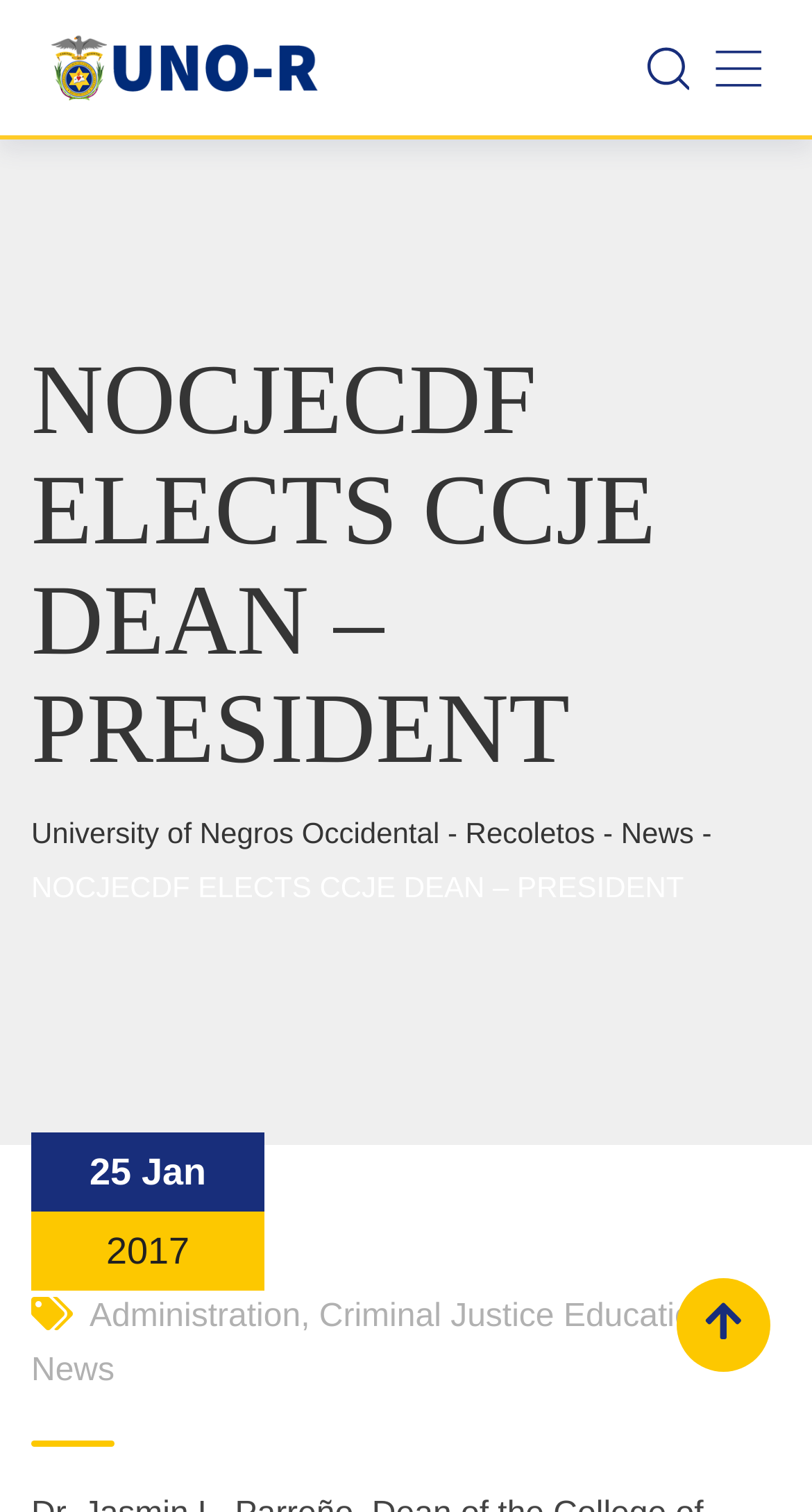Refer to the image and provide an in-depth answer to the question:
What is the icon at the bottom right of the webpage?

I found the icon by looking at the link element with the text 'uf062' which is located at the bottom right of the webpage, based on its bounding box coordinates.